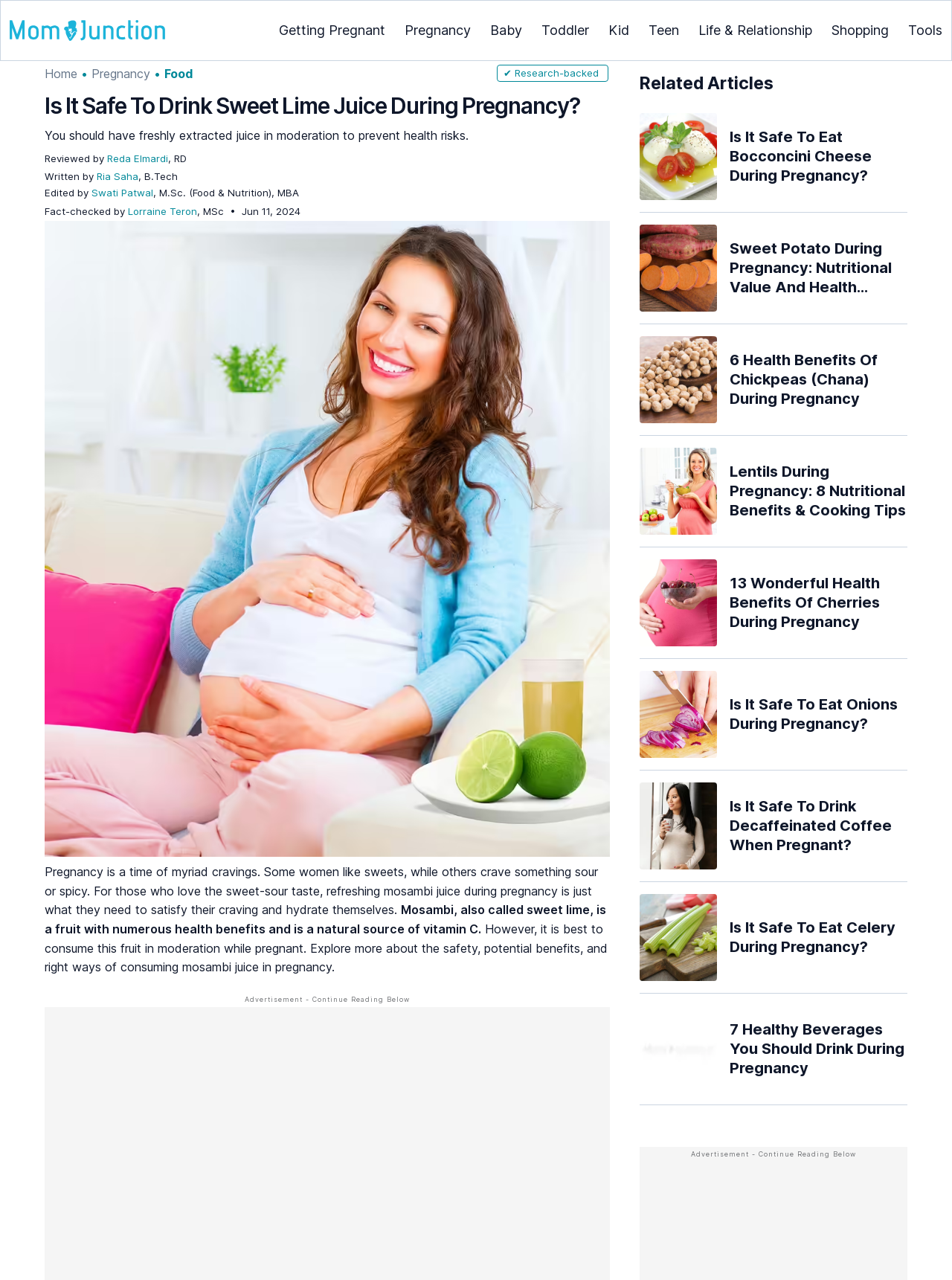Extract the heading text from the webpage.

Is It Safe To Drink Sweet Lime Juice During Pregnancy?